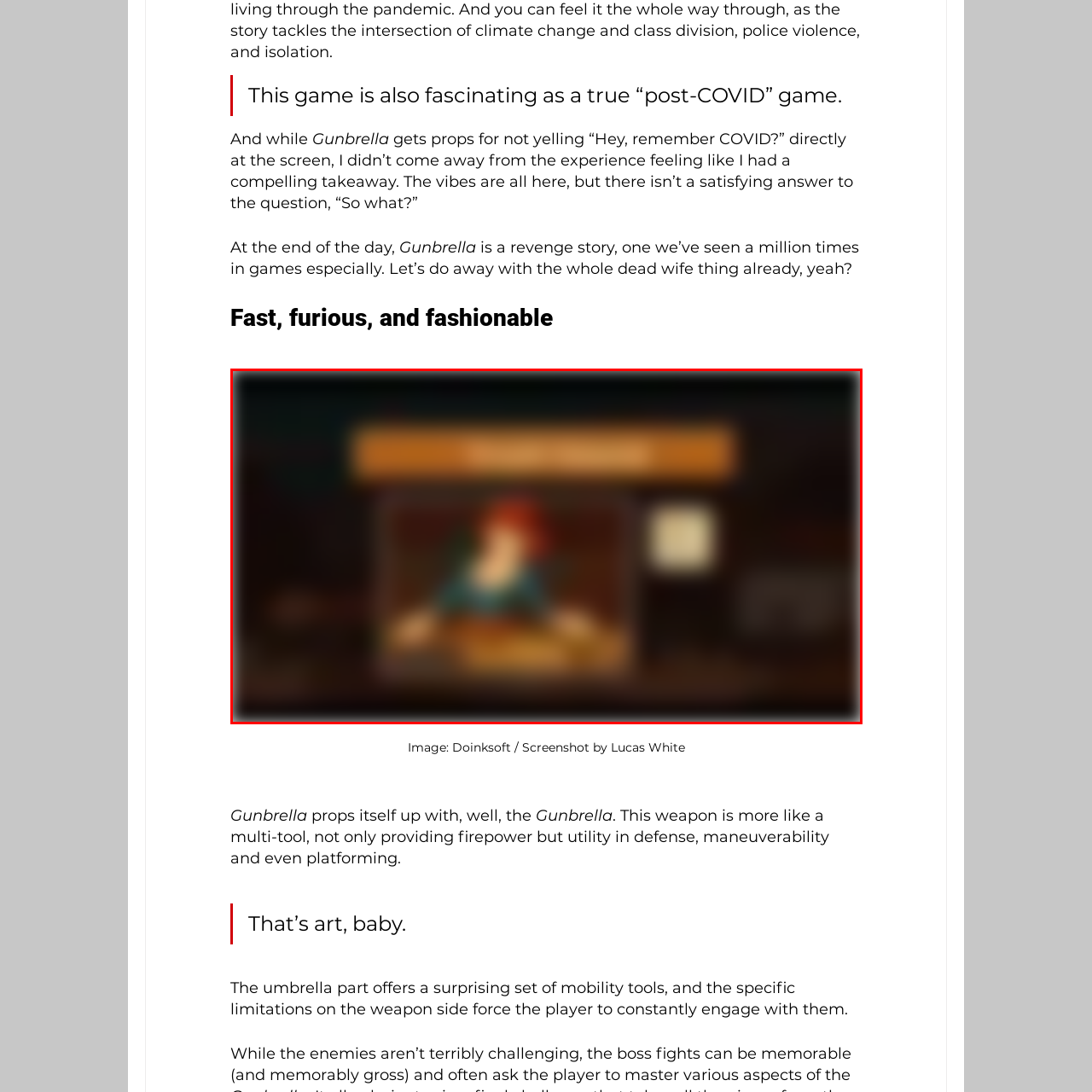Generate a detailed caption for the picture that is marked by the red rectangle.

The image showcases a captivating scene from the game "Gunbrella," featuring a character with striking red hair, dressed in a blue outfit, seated at a table adorned with various items. The background is dark, enhancing the vibrant colors of the character and the elements around them. At the top of the image, there is a bold title that sets the scene, inviting players into this unique gaming experience. The character's expressive pose suggests action and engagement, reflecting the game's adventurous atmosphere. This visual encapsulates the game's theme of blending utility with combat, highlighting the multifaceted nature of the weapon—an umbrella that is not only for protection but also serves as a tool for maneuverability and exploration in the gaming world.